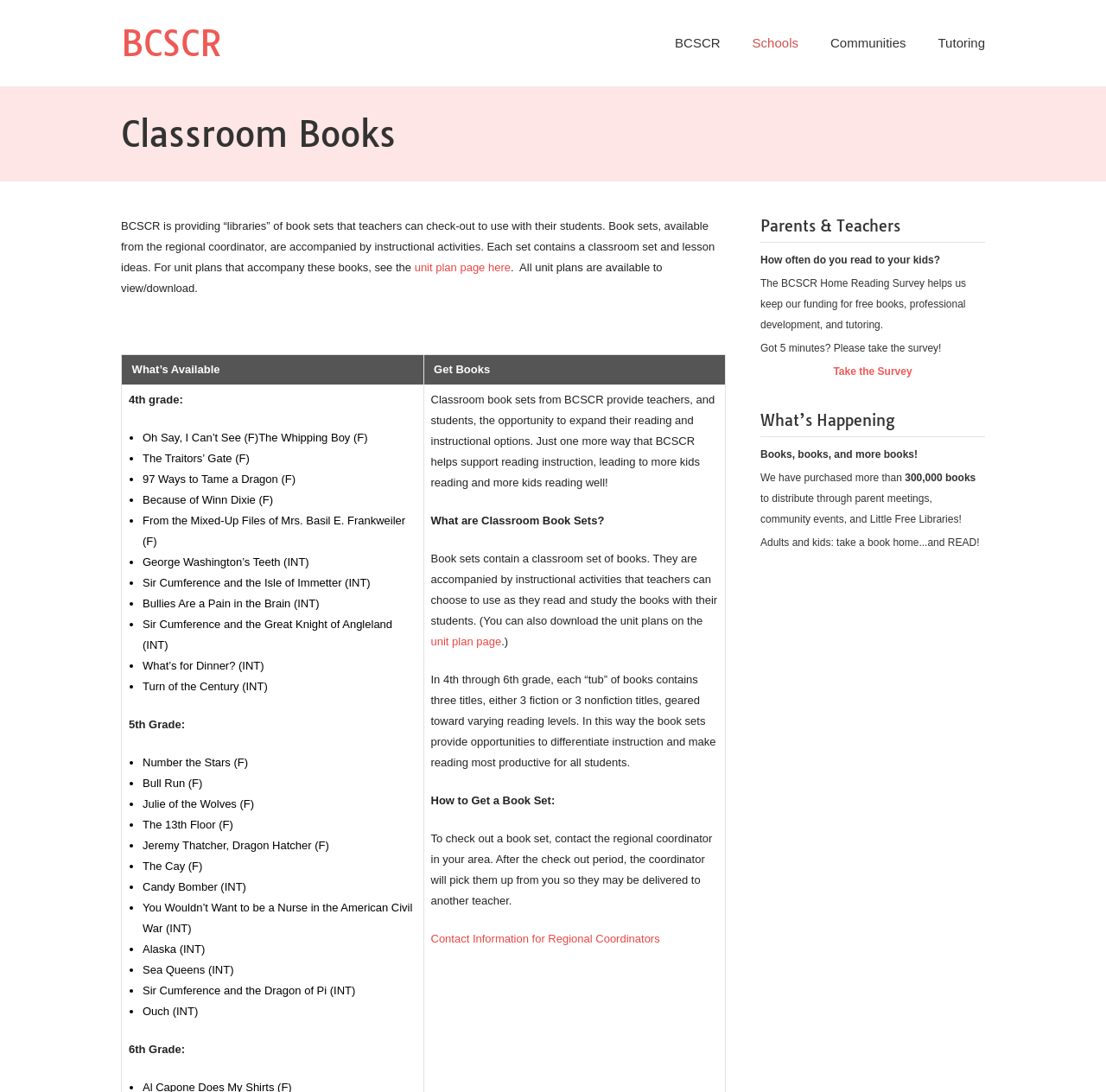What is the purpose of BCSCR?
Make sure to answer the question with a detailed and comprehensive explanation.

Based on the webpage, BCSCR is providing 'libraries' of book sets that teachers can check-out to use with their students, accompanied by instructional activities.